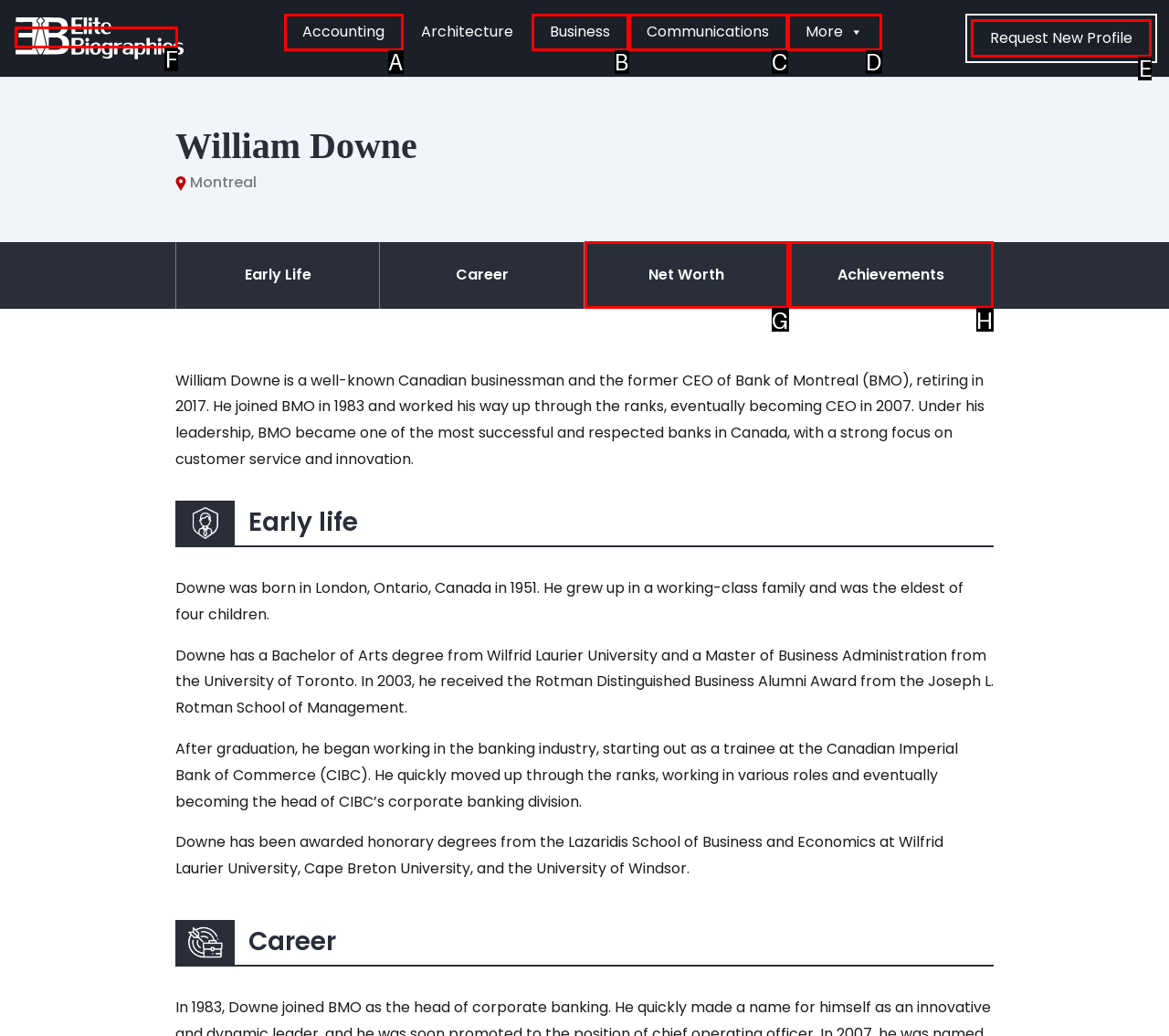Pick the right letter to click to achieve the task: Request a new profile
Answer with the letter of the correct option directly.

E